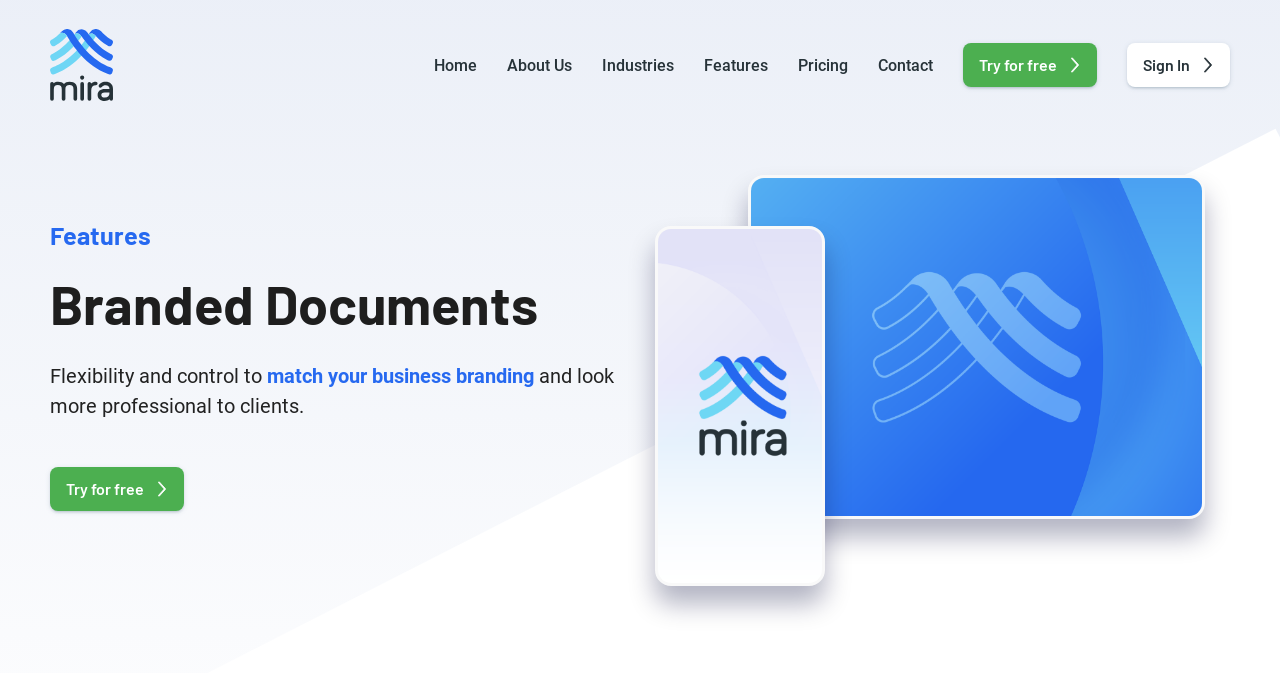What is the main feature of the branded documents?
Please interpret the details in the image and answer the question thoroughly.

Based on the webpage, the main feature of the branded documents is flexibility and control, which allows users to match their business branding and look more professional to clients.